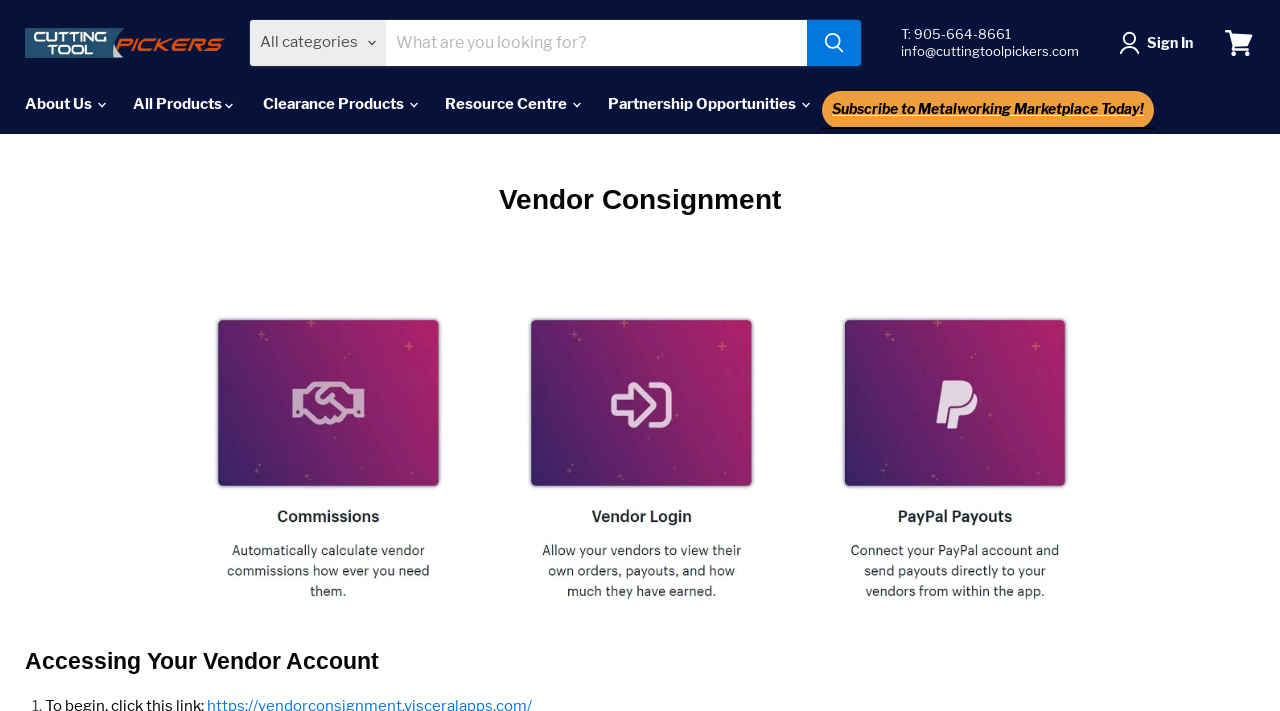Utilize the details in the image to thoroughly answer the following question: What is the default category for searching products?

I found the default category by looking at the search section of the webpage. The combobox has a default value of 'All categories', which suggests that it is the default category for searching products.